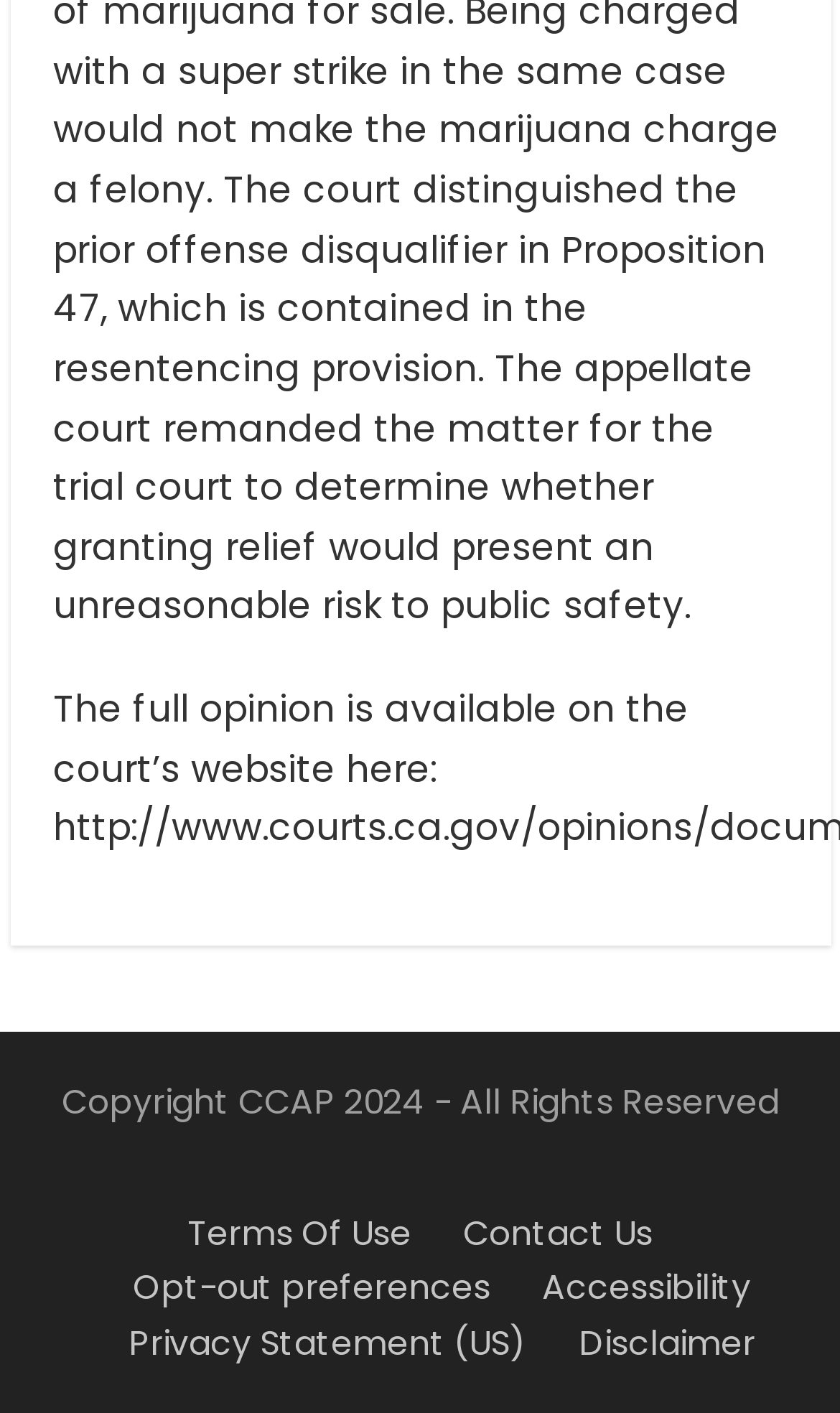How many links are present in the footer menu? Examine the screenshot and reply using just one word or a brief phrase.

6